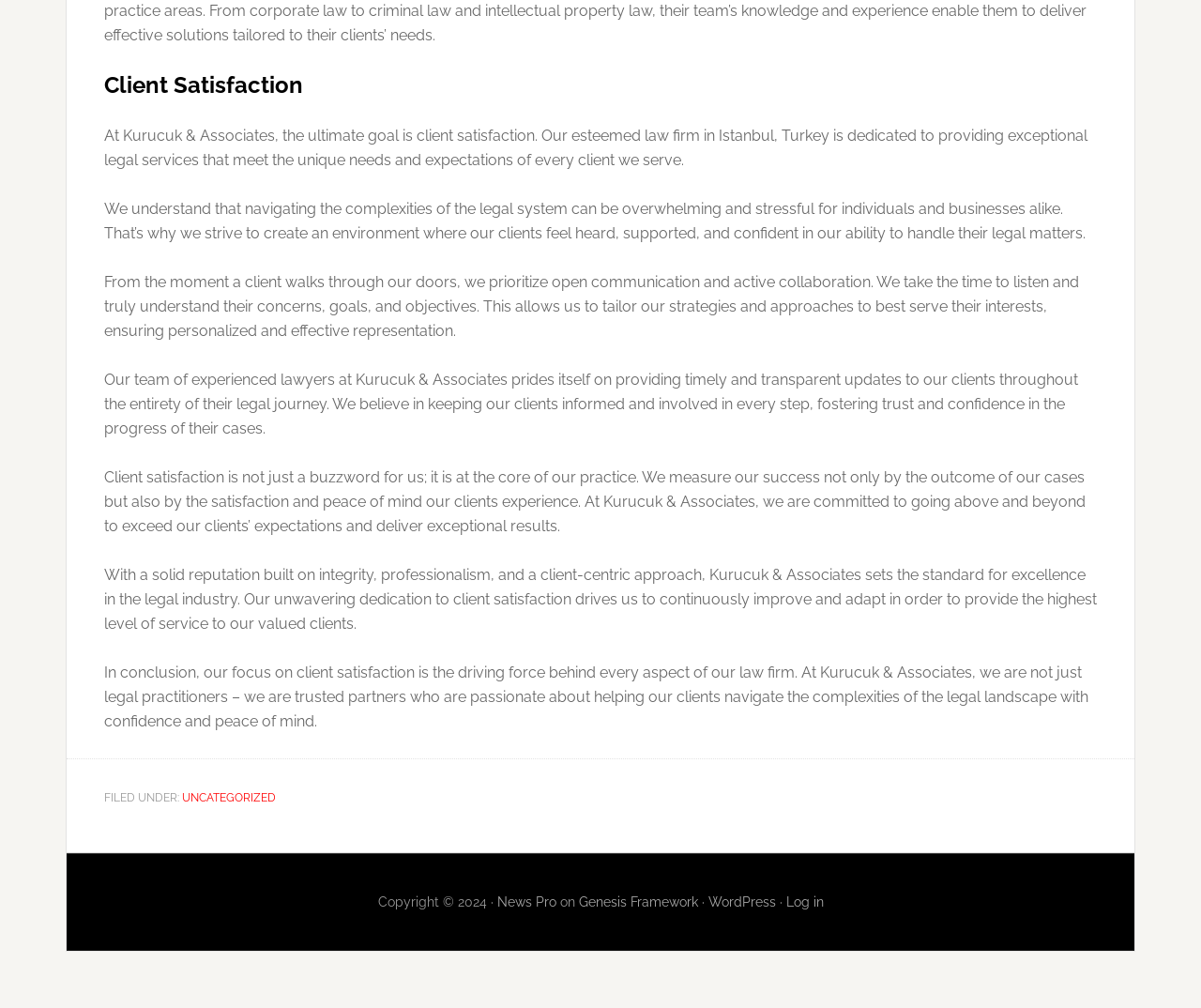What is the approach of Kurucuk & Associates to client communication?
Give a single word or phrase answer based on the content of the image.

Open communication and active collaboration